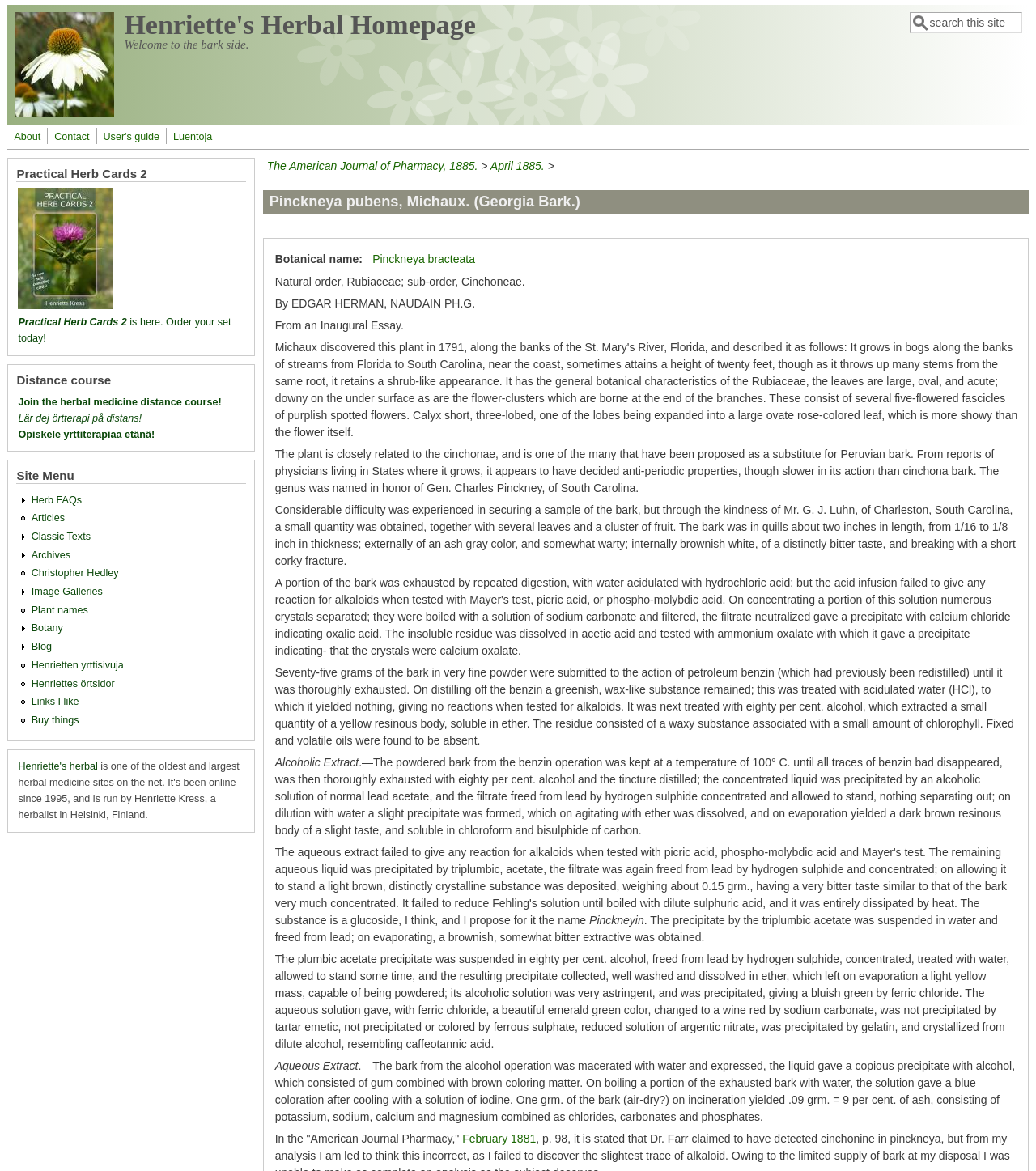How many images are there on the webpage?
Answer the question with a single word or phrase, referring to the image.

3